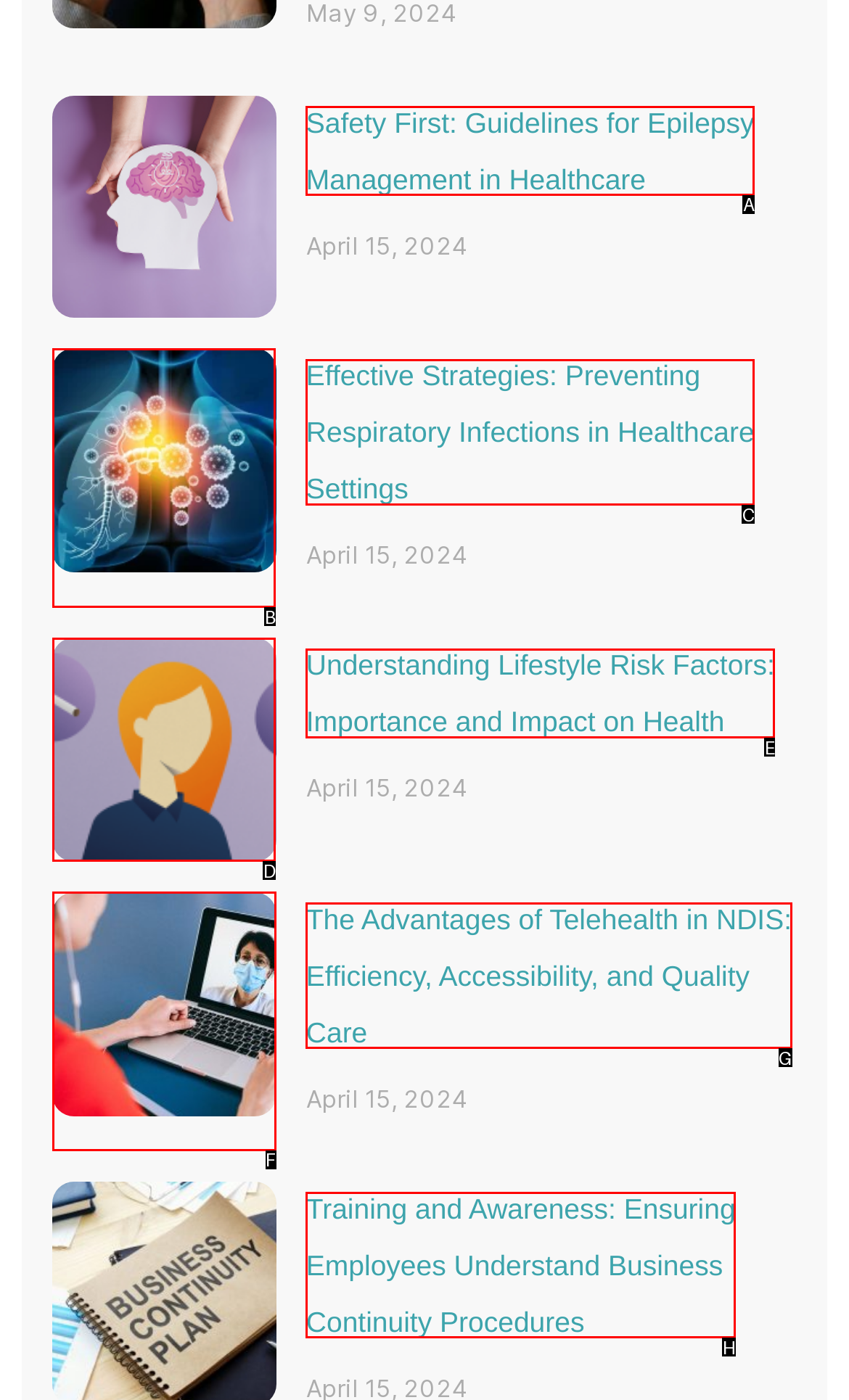Select the proper UI element to click in order to perform the following task: schedule a telehealth appointment. Indicate your choice with the letter of the appropriate option.

F